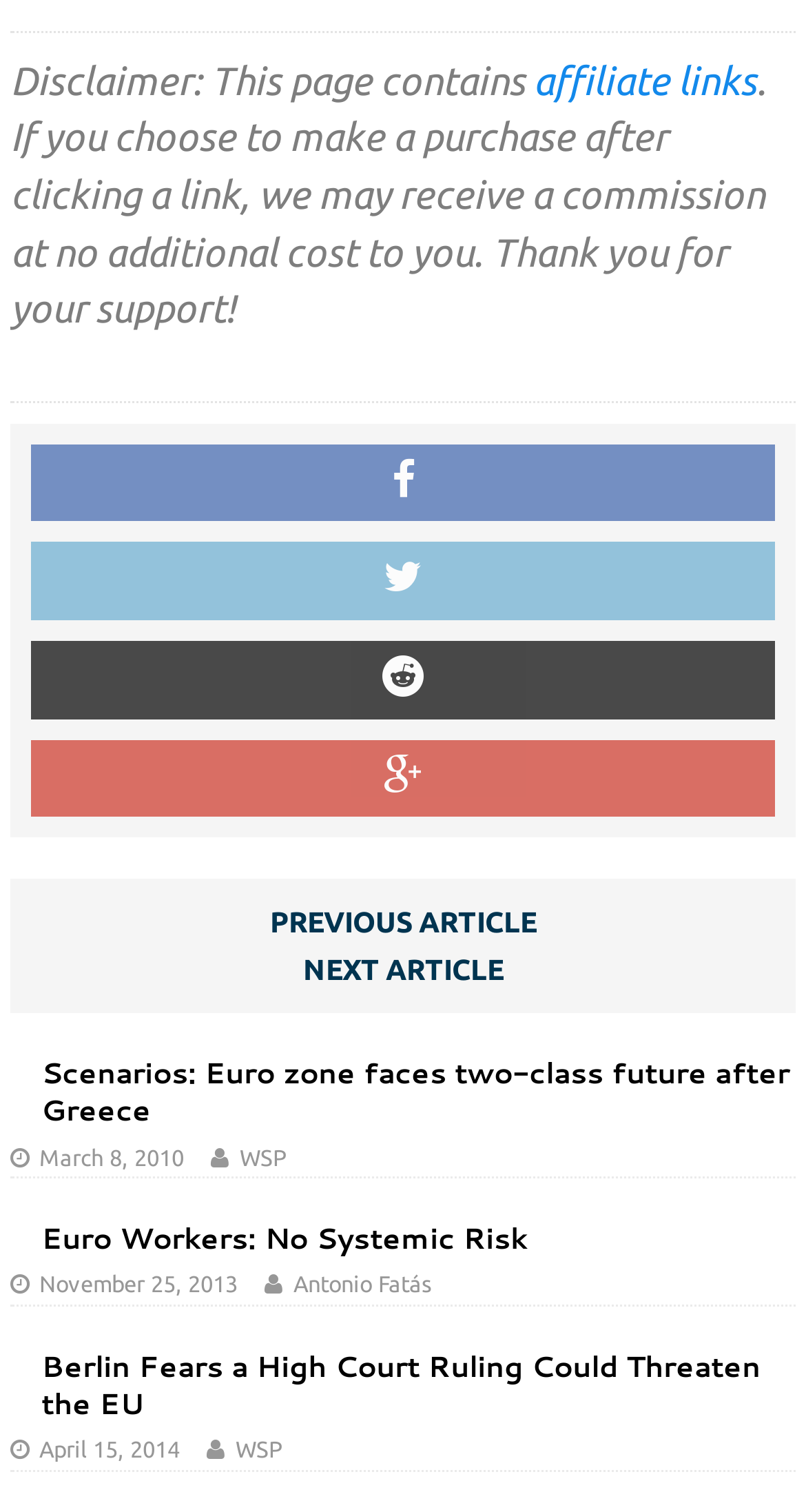Answer the following query concisely with a single word or phrase:
How many articles are on this webpage?

3